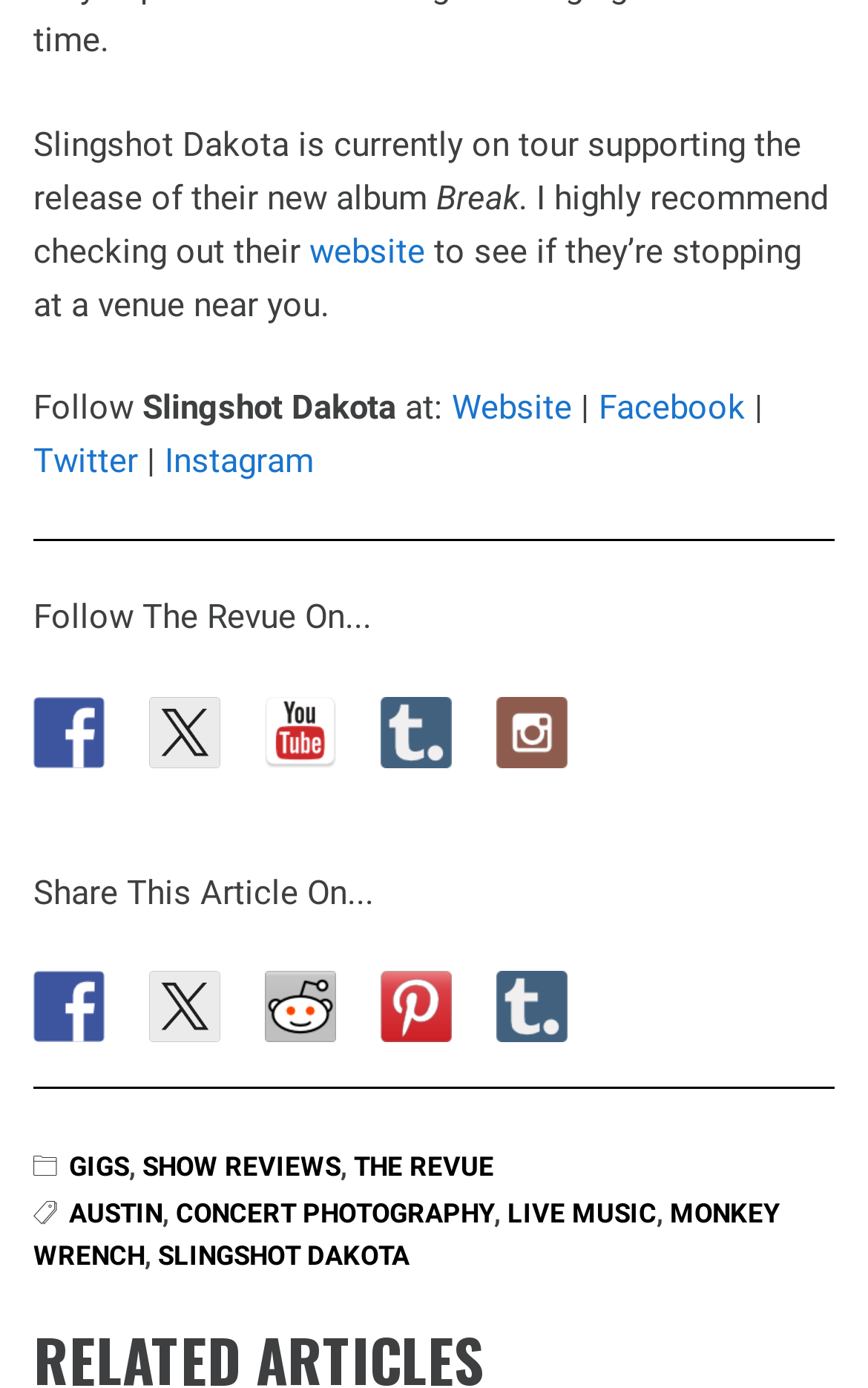What is Slingshot Dakota currently doing?
Refer to the image and provide a concise answer in one word or phrase.

On tour